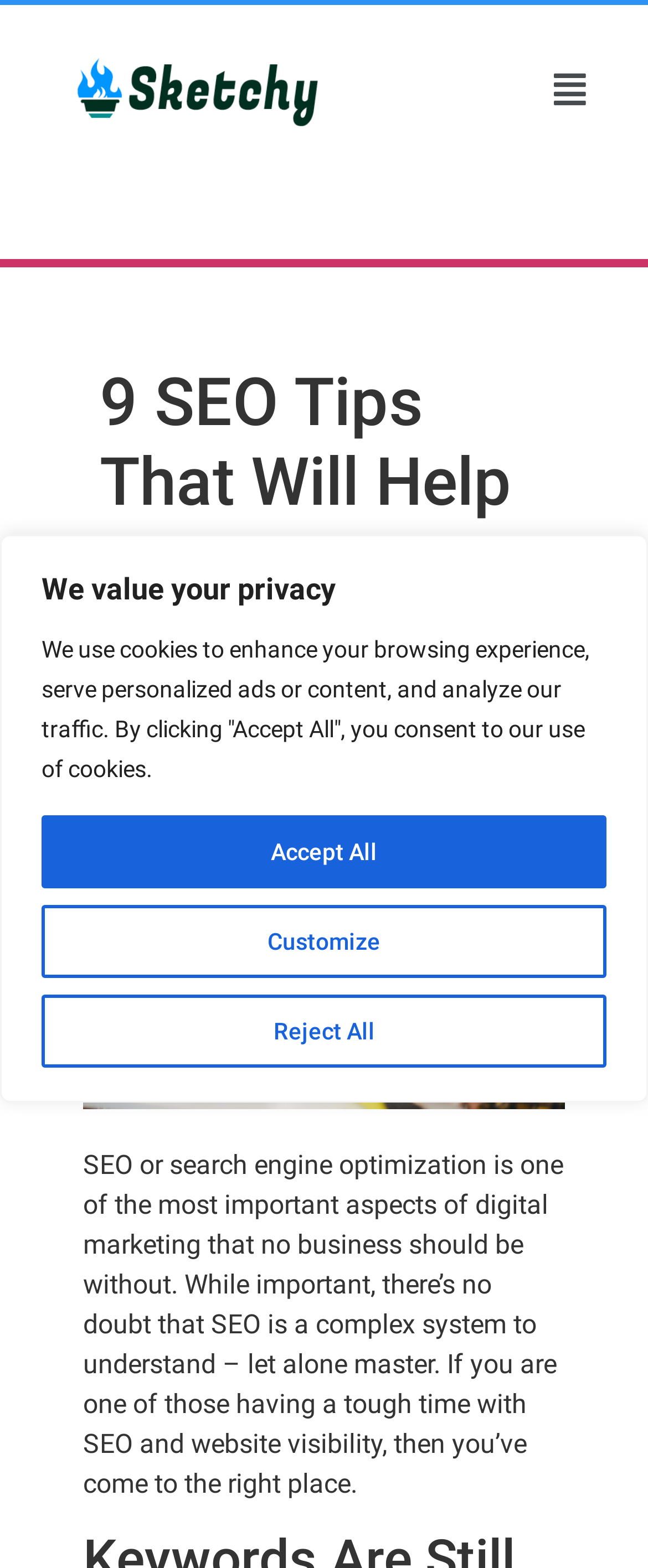Provide a brief response in the form of a single word or phrase:
What is the position of the menu button?

Top right